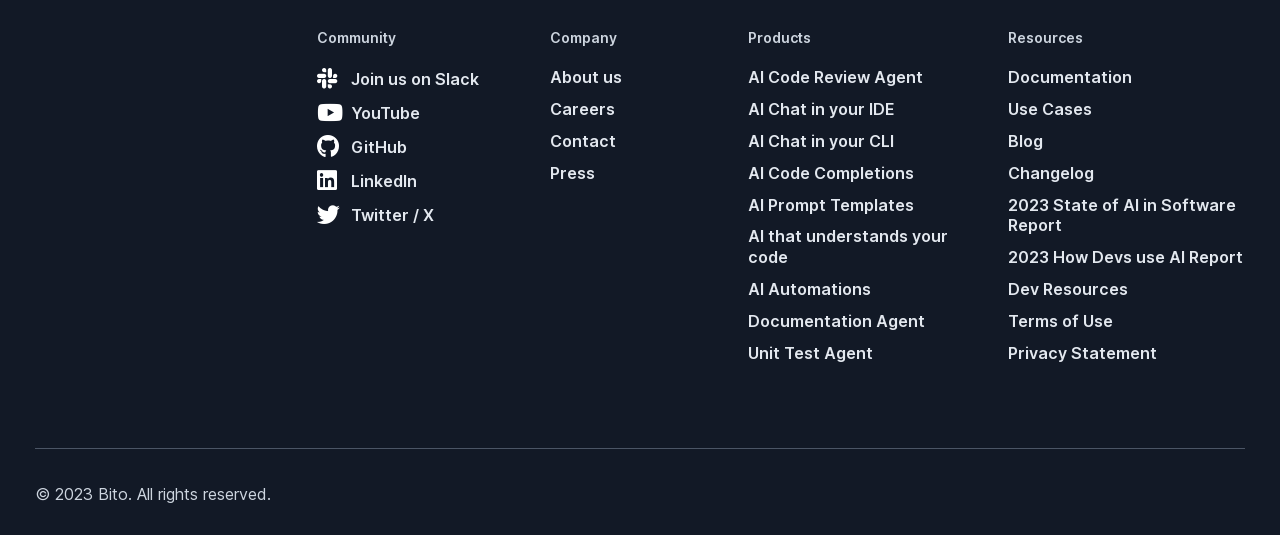What is the name of the AI product for code review?
Using the visual information from the image, give a one-word or short-phrase answer.

AI Code Review Agent